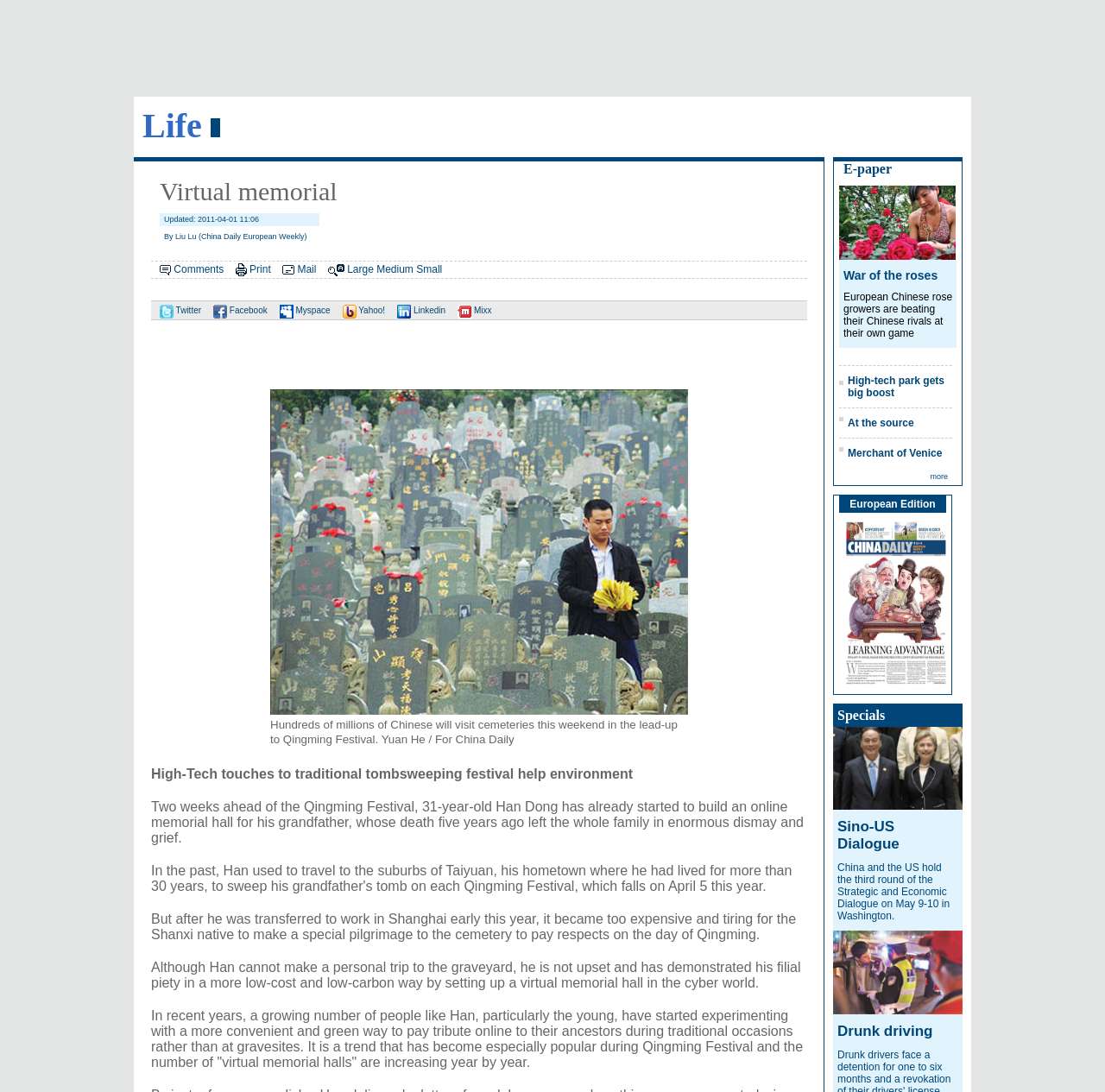Generate a thorough explanation of the webpage's elements.

This webpage appears to be a news article from China Daily European Weekly, with a focus on the traditional Chinese festival of Qingming. The title of the article is "High-Tech touches to traditional tombsweeping festival help environment." 

At the top of the page, there is a layout table with a heading "Virtual memorial" and an iframe. Below this, there are several headings and links, including "Comments", "Print", "Mail", and social media links such as Twitter, Facebook, and LinkedIn. 

The main article begins with a heading "High-Tech touches to traditional tombsweeping festival help environment" and is followed by several paragraphs of text. The article discusses how people are using technology to pay tribute to their ancestors during Qingming Festival in a more environmentally friendly way. 

To the right of the main article, there is a section with several headings and links, including "E-paper", "War of the roses", "High-tech park gets big boost", and "Merchant of Venice". These appear to be links to other news articles or sections of the website. 

At the bottom of the page, there are more headings and links, including "Specials", "Sino-US Dialogue", and "Drunk driving". These also appear to be links to other news articles or sections of the website.